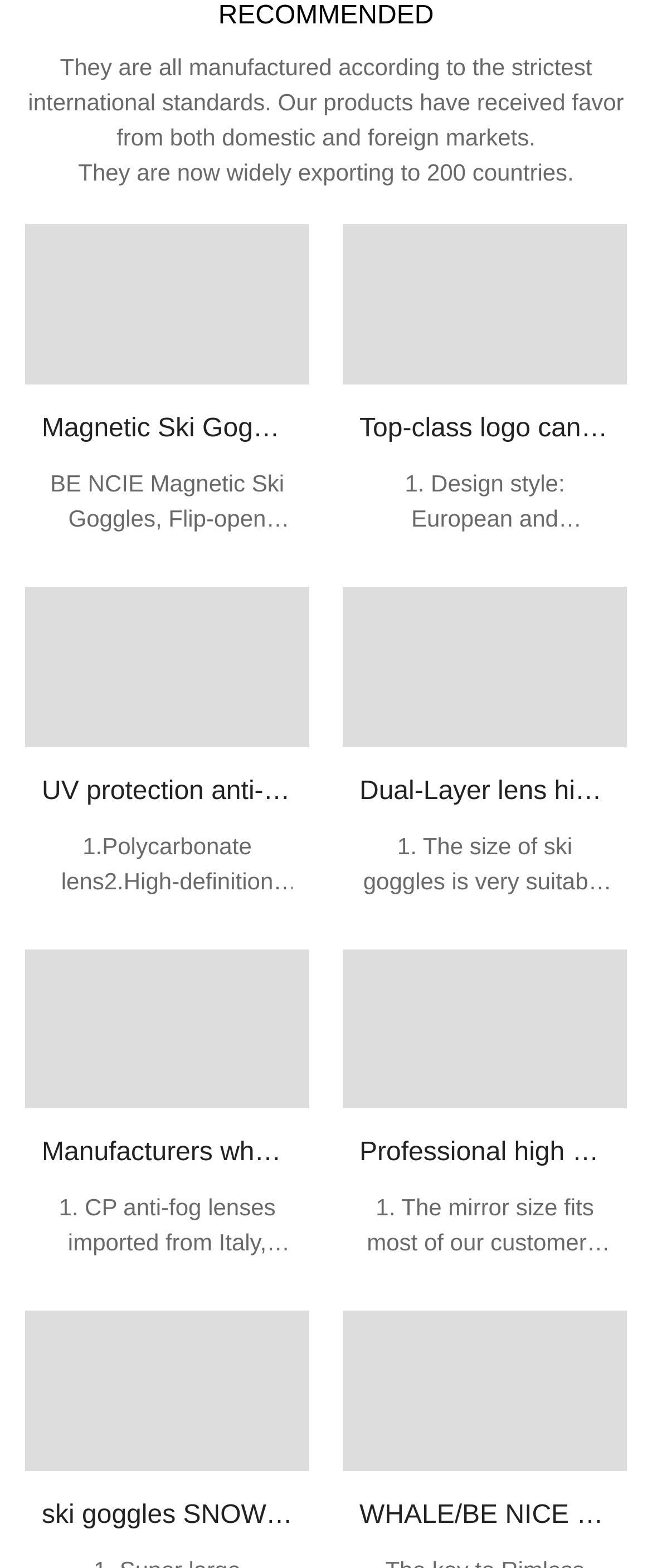How many ski goggles products are listed?
Answer the question with a detailed and thorough explanation.

I counted the number of links with descriptions that seem to be related to ski goggles products, and I found 9 of them.